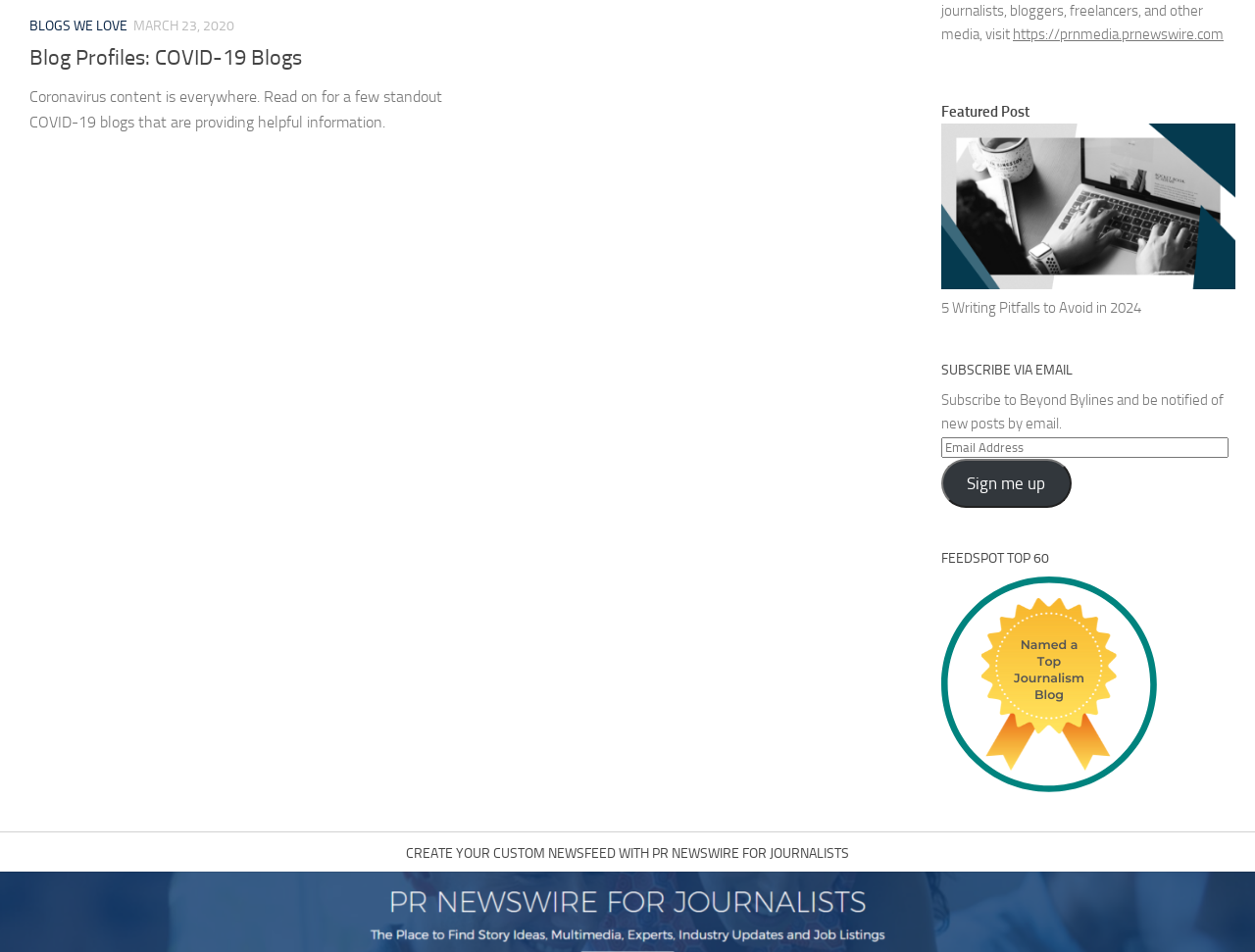Based on the element description: "Blog Profiles: COVID-19 Blogs", identify the bounding box coordinates for this UI element. The coordinates must be four float numbers between 0 and 1, listed as [left, top, right, bottom].

[0.023, 0.047, 0.241, 0.074]